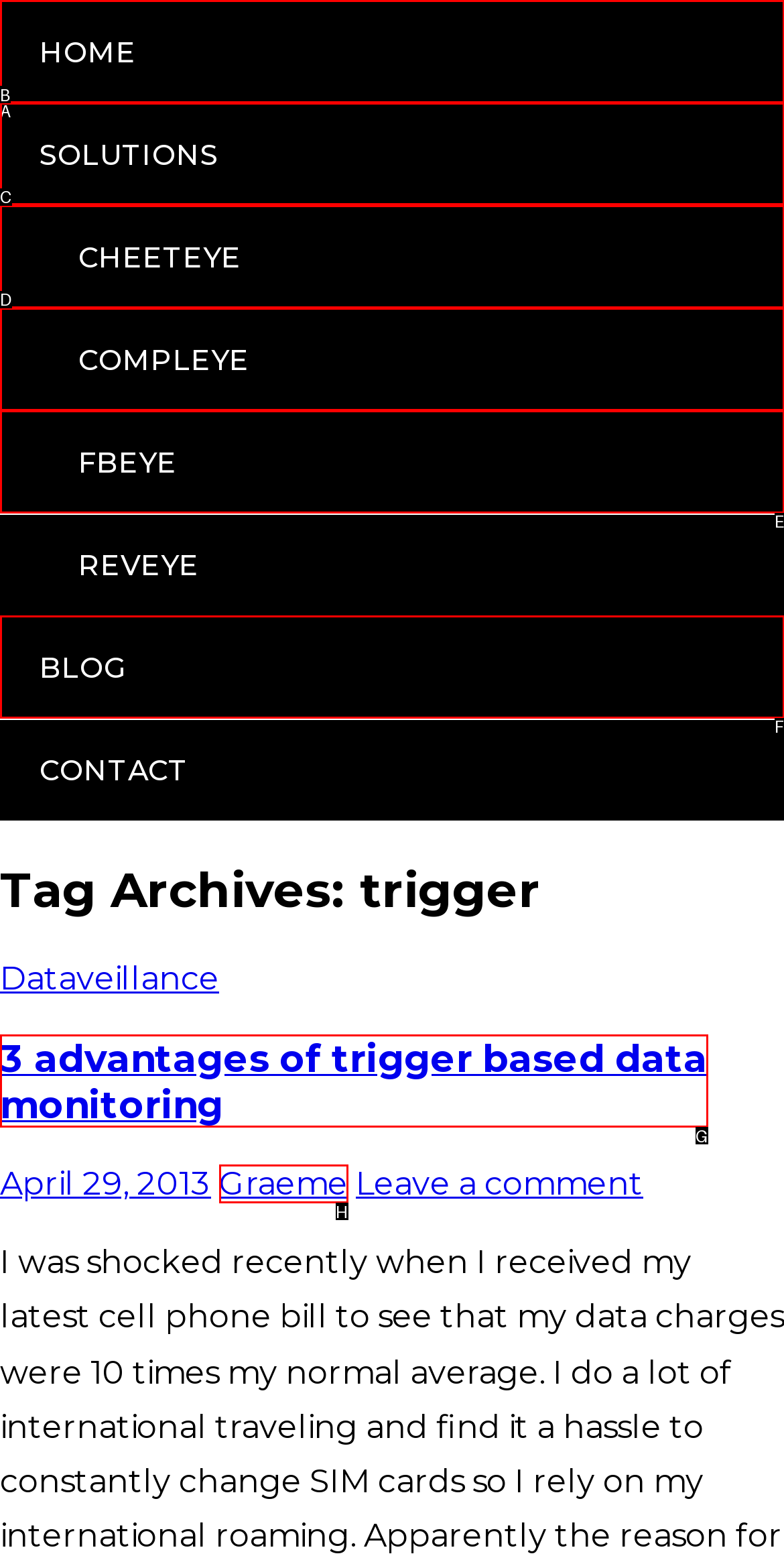Point out which HTML element you should click to fulfill the task: read about solutions.
Provide the option's letter from the given choices.

B